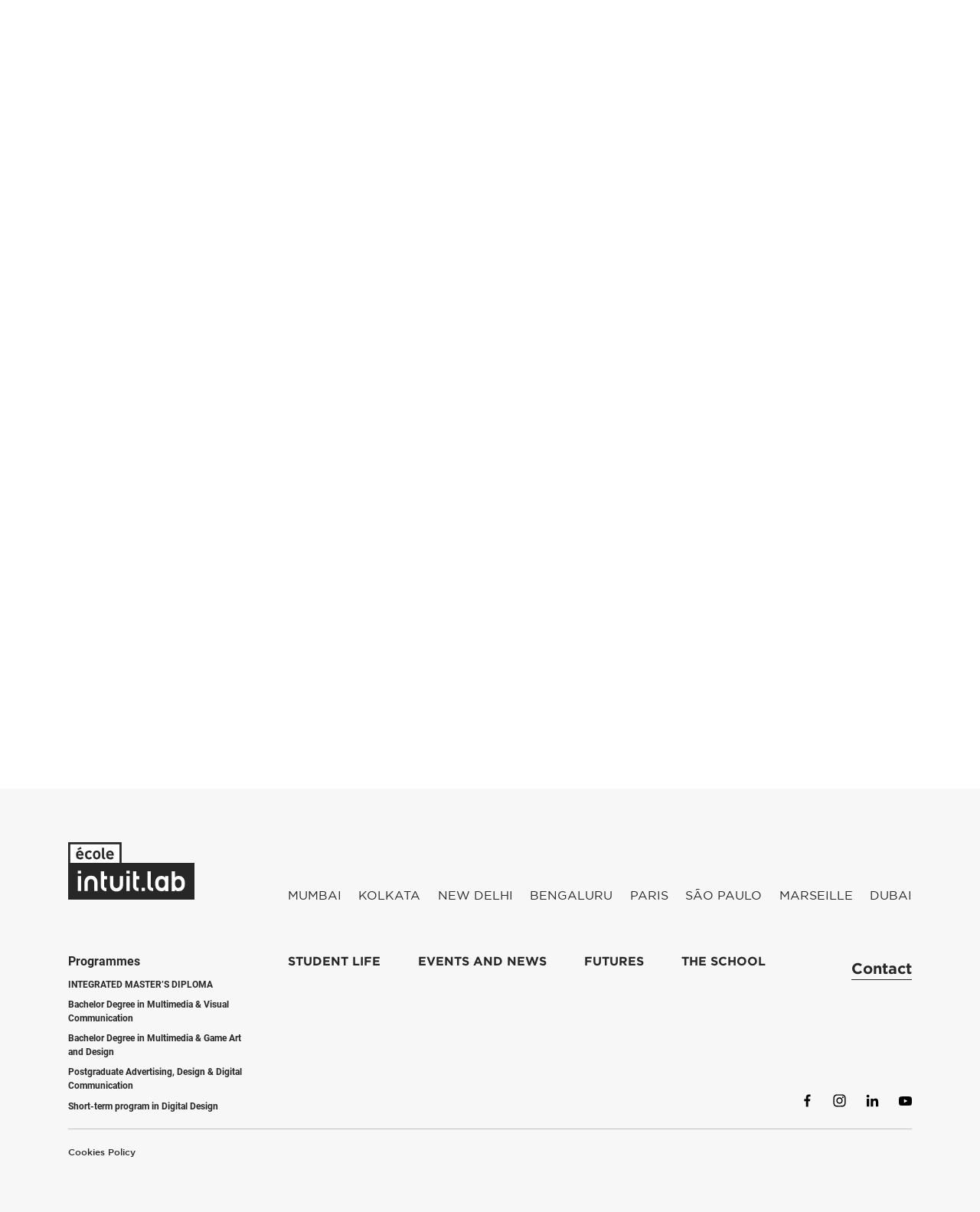Please predict the bounding box coordinates (top-left x, top-left y, bottom-right x, bottom-right y) for the UI element in the screenshot that fits the description: Marseille

[0.795, 0.732, 0.87, 0.747]